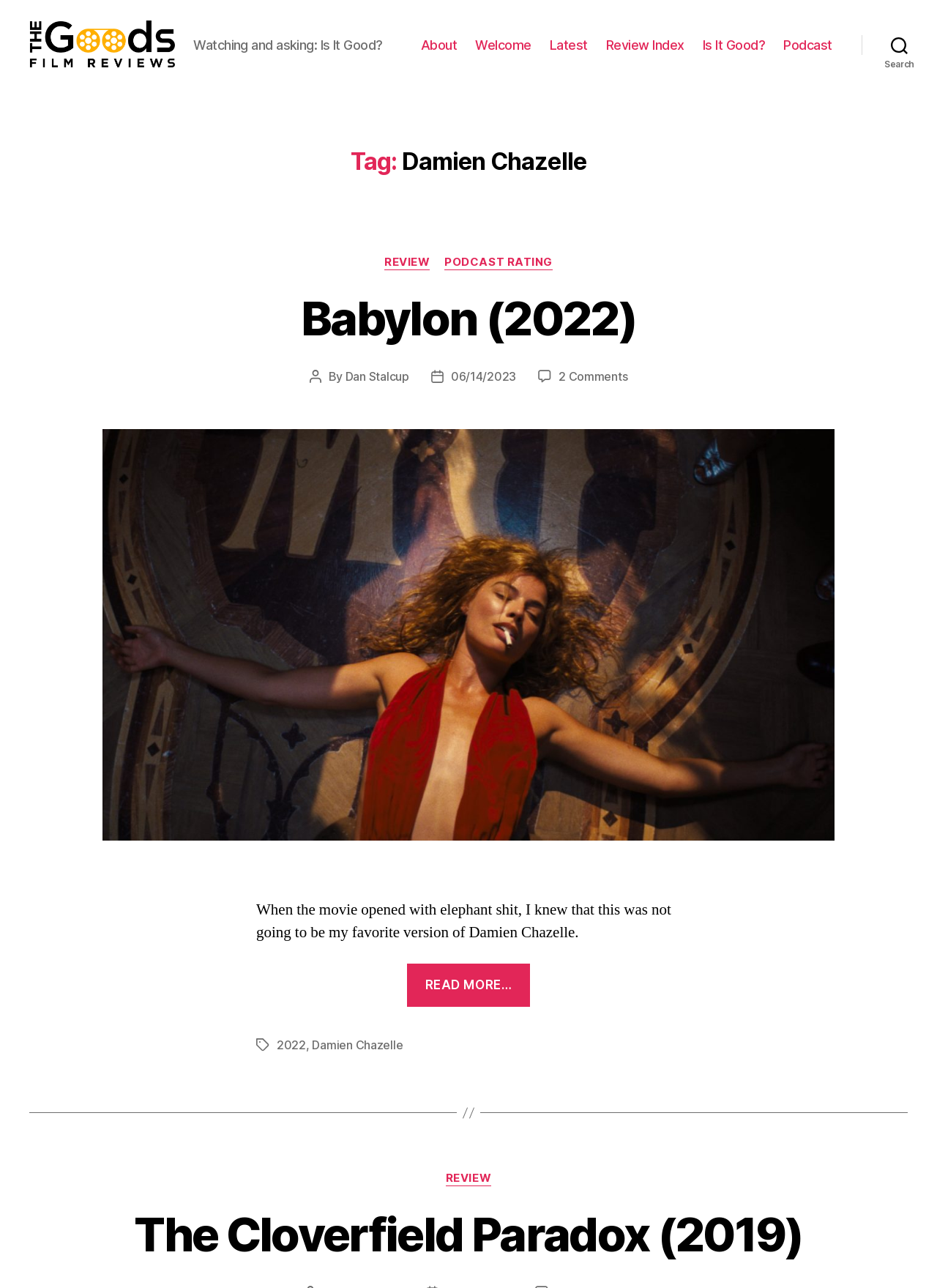Please locate the bounding box coordinates of the element that should be clicked to complete the given instruction: "Check the podcast ratings".

[0.474, 0.229, 0.59, 0.241]